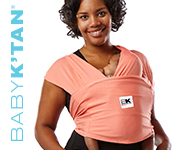Where is the Baby K'tan logo located?
Provide a fully detailed and comprehensive answer to the question.

The caption explicitly states that the logo for Baby K'tan is visible on the left side of the image, indicating the brand's presence and commitment to providing functional and stylish baby carriers.